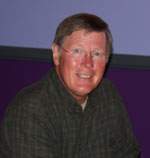What is the man wearing?
Please describe in detail the information shown in the image to answer the question.

The caption describes the man as wearing a dark plaid shirt, which indicates his attire in the portrait.